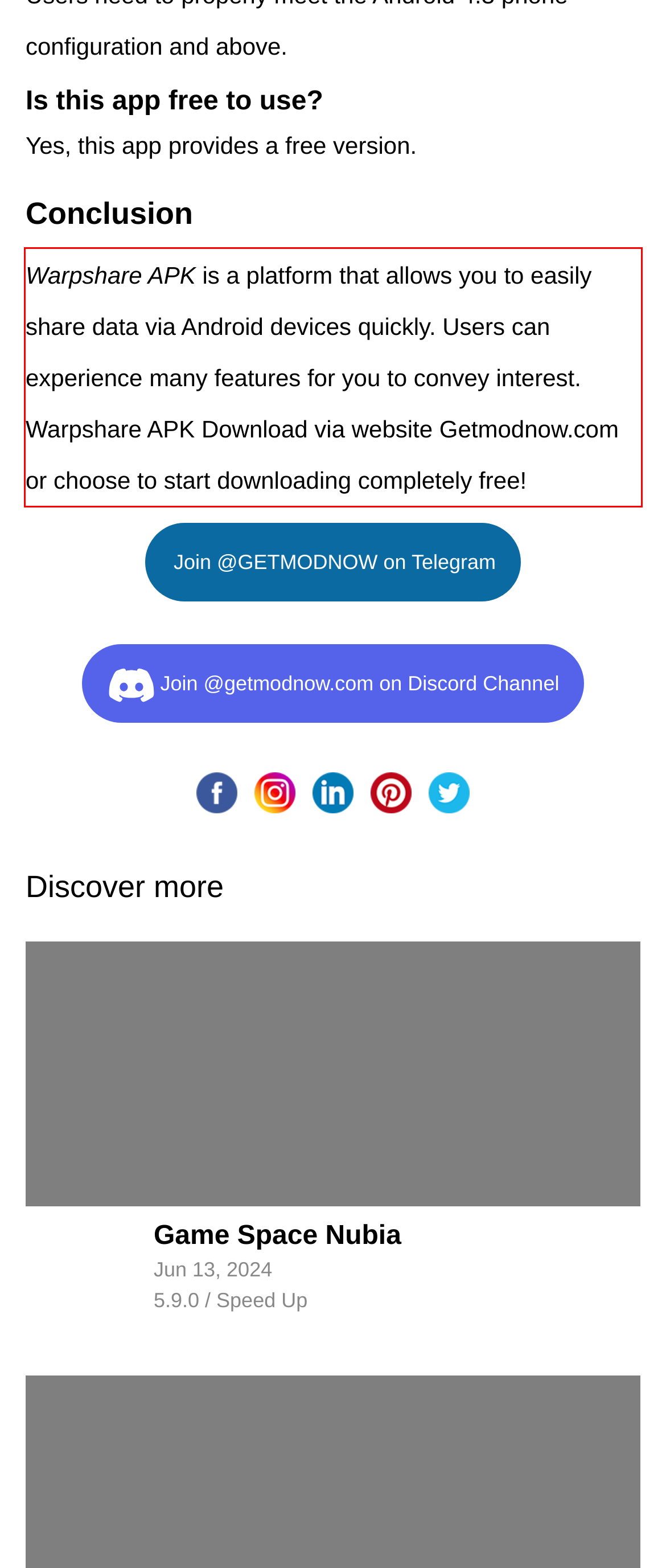Look at the webpage screenshot and recognize the text inside the red bounding box.

Warpshare APK is a platform that allows you to easily share data via Android devices quickly. Users can experience many features for you to convey interest. Warpshare APK Download via website Getmodnow.com or choose to start downloading completely free!